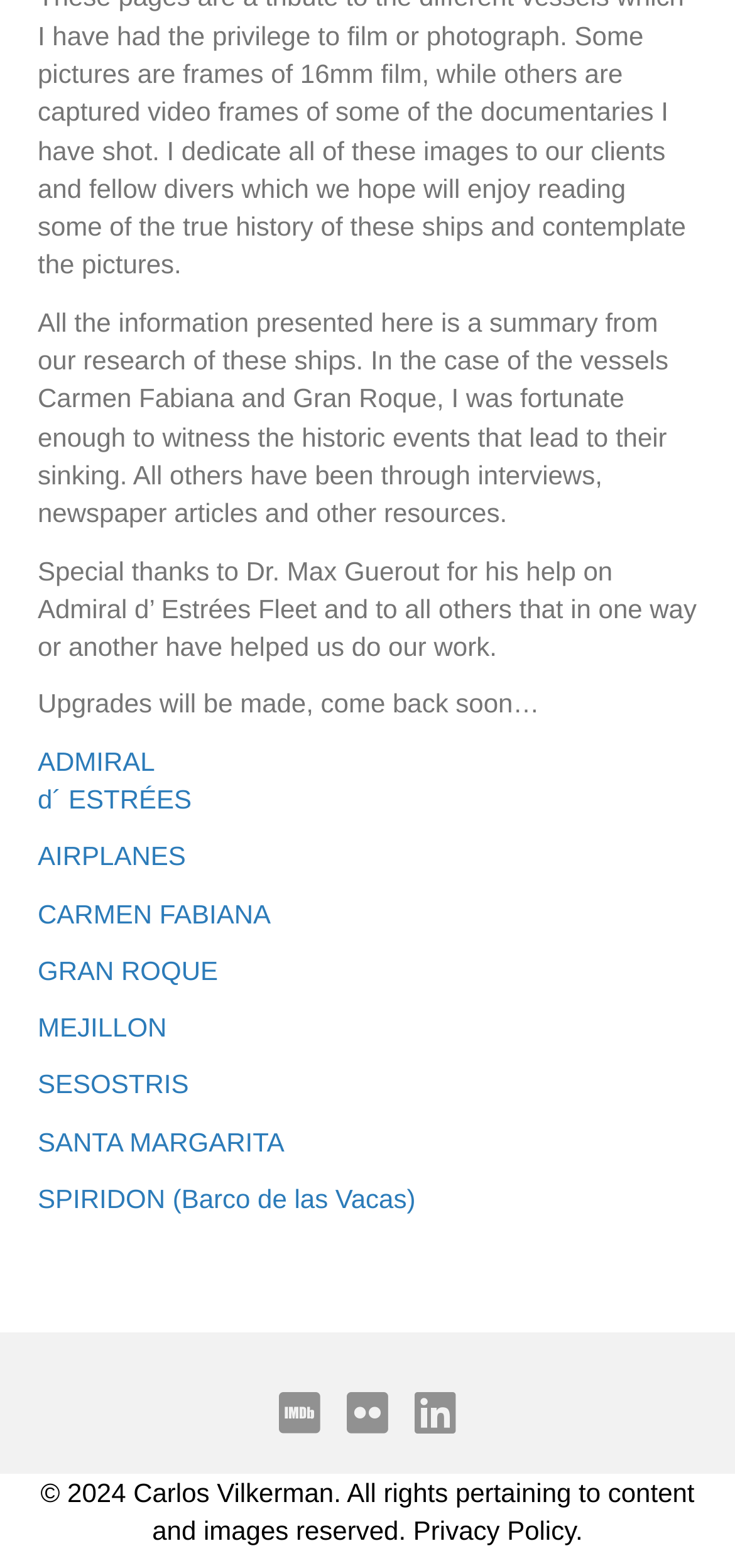What is the copyright year of the webpage content?
Refer to the screenshot and respond with a concise word or phrase.

2024